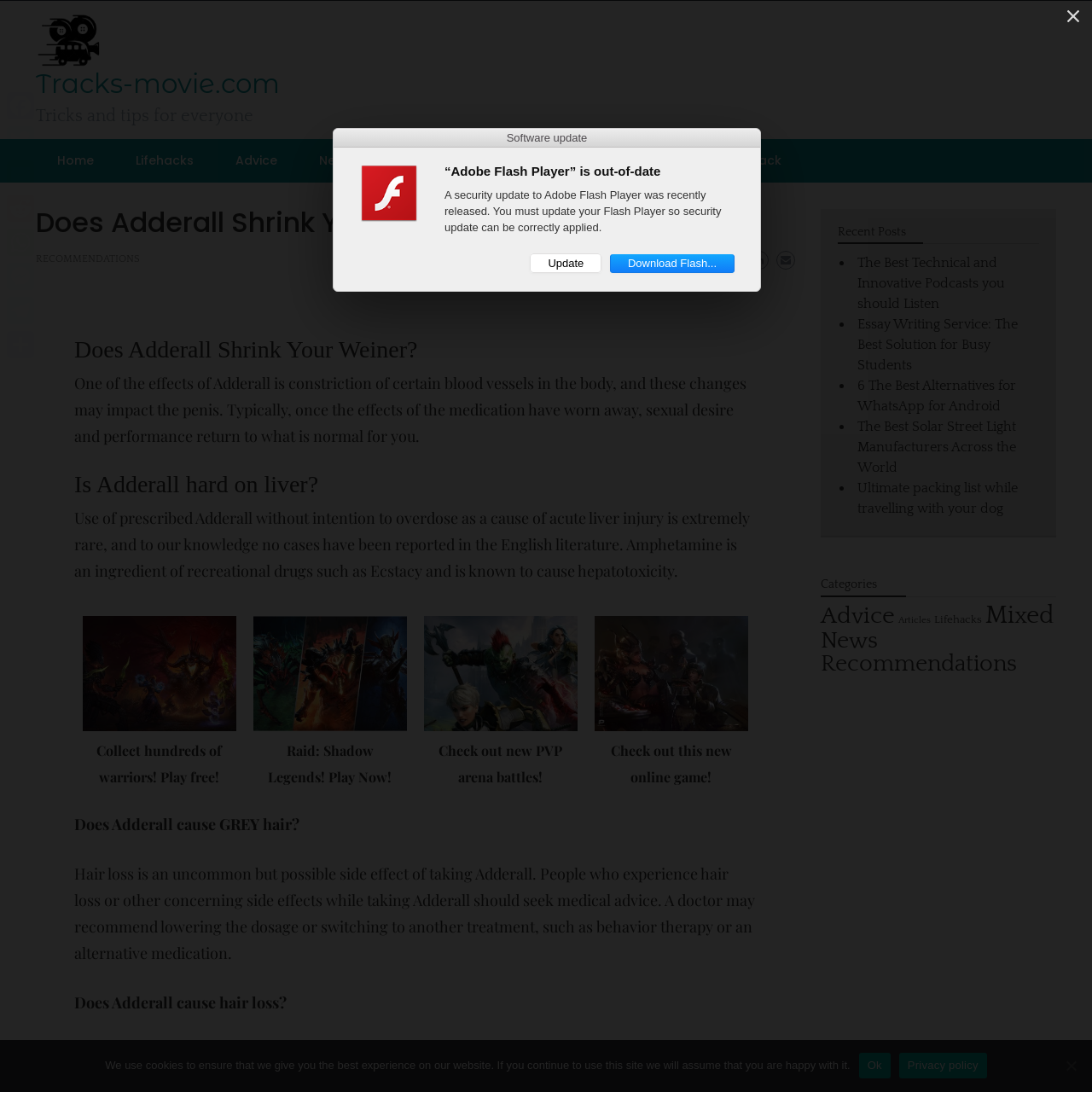Please find the top heading of the webpage and generate its text.

Does Adderall Shrink Your Weiner?